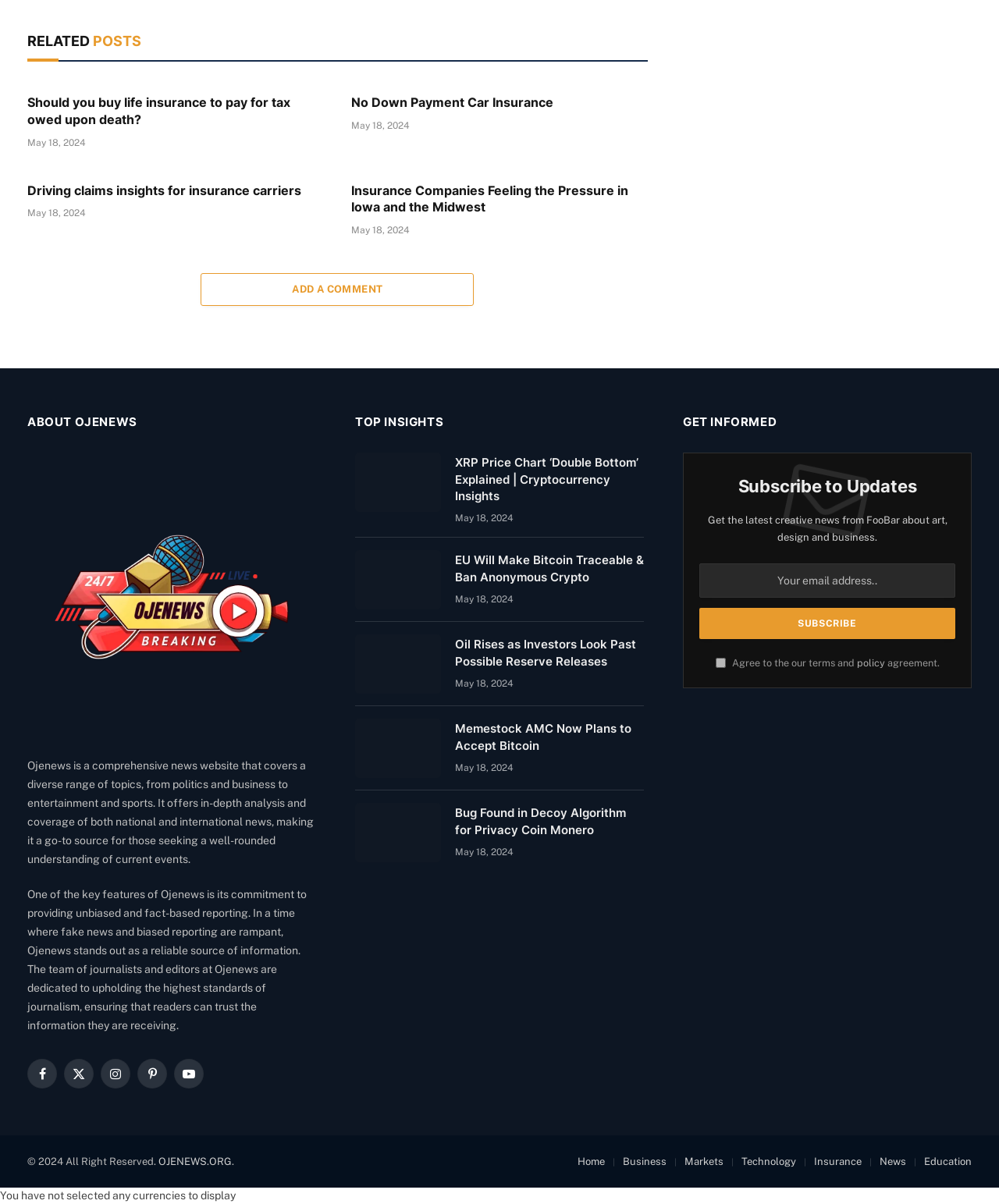What is the topic of the article 'EU Will Make Bitcoin Traceable & Ban Anonymous Crypto'?
Refer to the image and provide a concise answer in one word or phrase.

Cryptocurrency